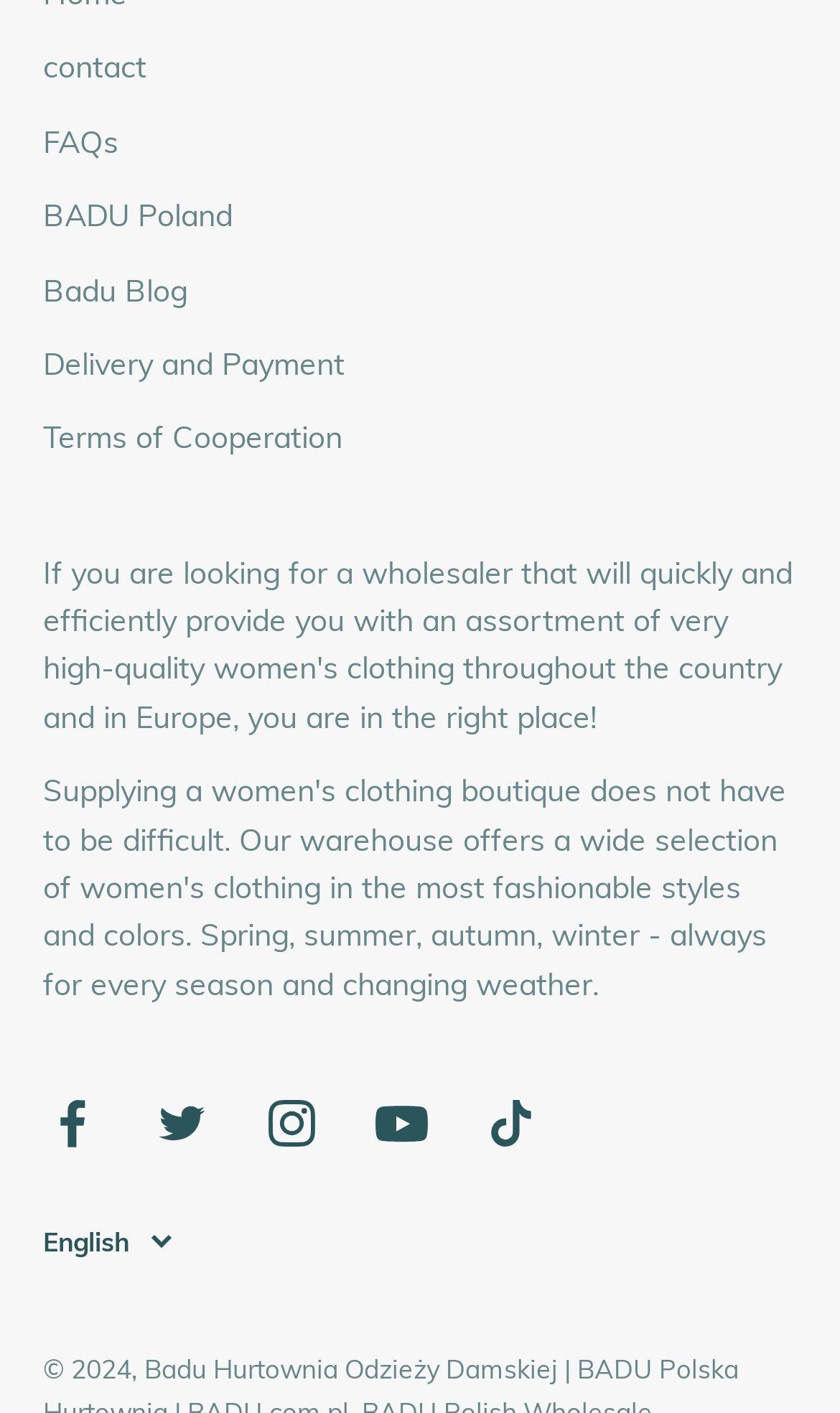What is the last link in the top navigation menu?
Please respond to the question thoroughly and include all relevant details.

I examined the top navigation menu and found that the last link is 'Terms of Cooperation', which is located at the bottom of the menu.